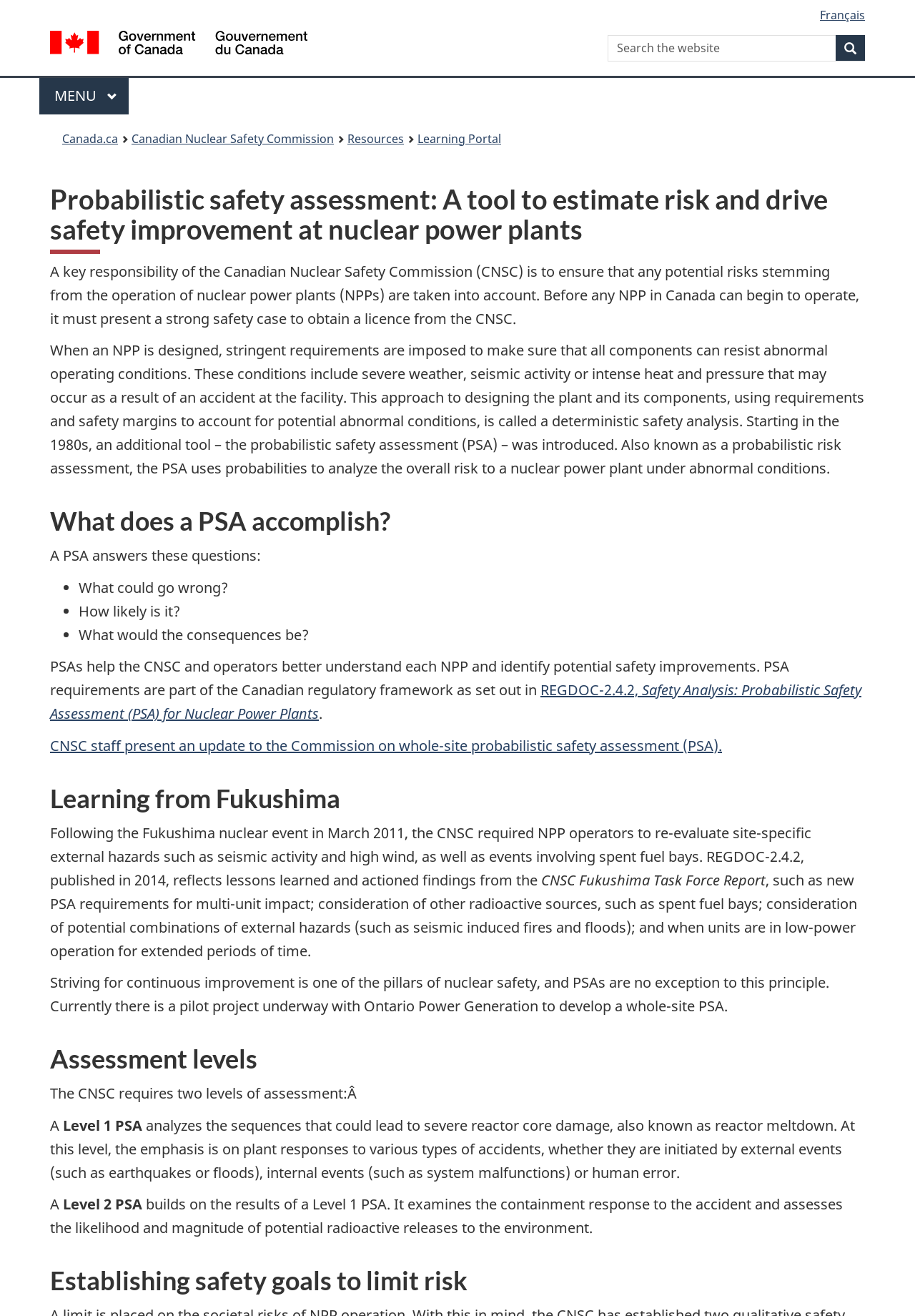Please find the bounding box coordinates of the element that you should click to achieve the following instruction: "Open the main menu". The coordinates should be presented as four float numbers between 0 and 1: [left, top, right, bottom].

[0.043, 0.059, 0.141, 0.087]